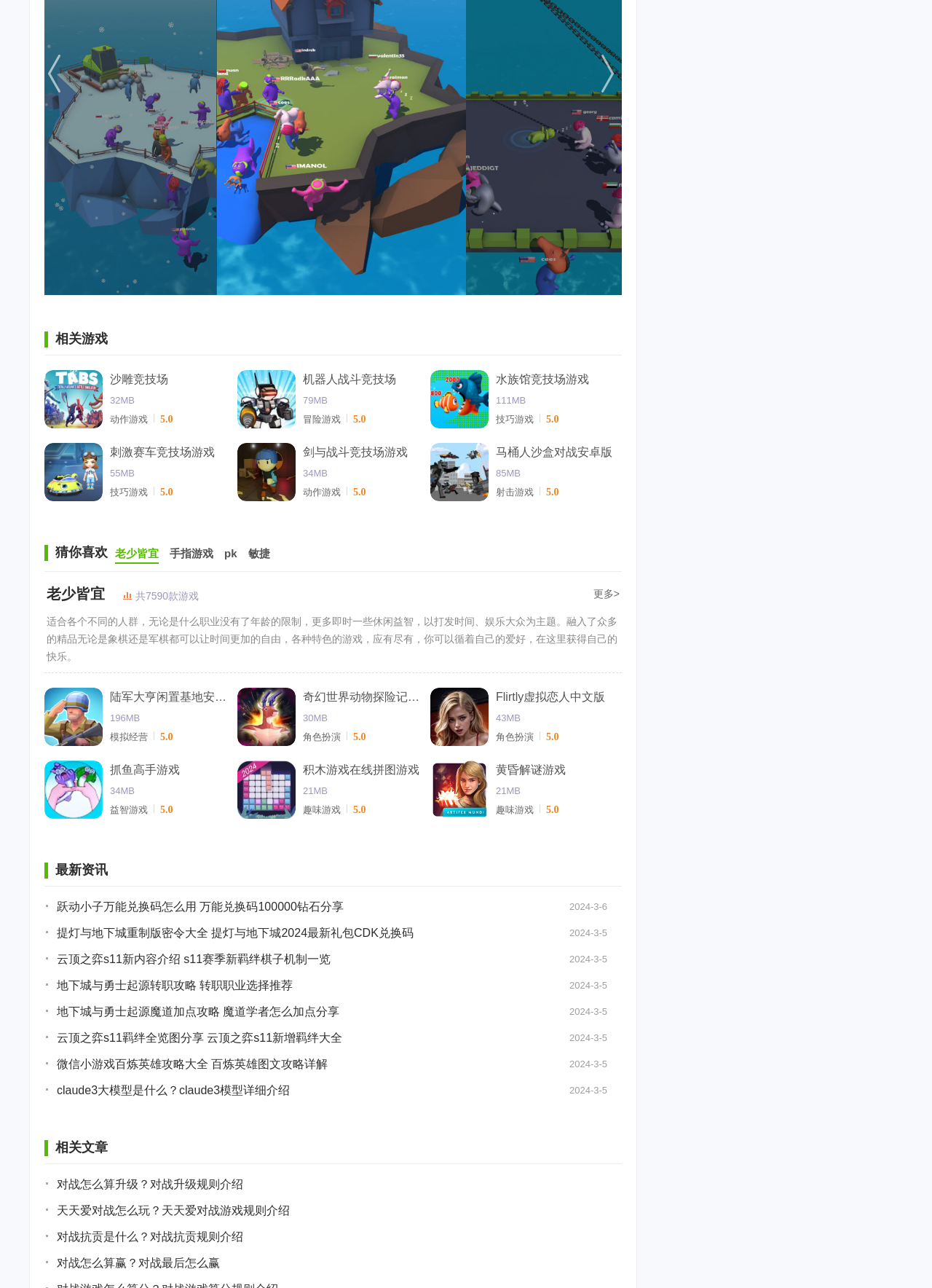Locate the bounding box coordinates of the item that should be clicked to fulfill the instruction: "Click the link '奇幻世界动物探险记安卓版'".

[0.255, 0.534, 0.317, 0.579]